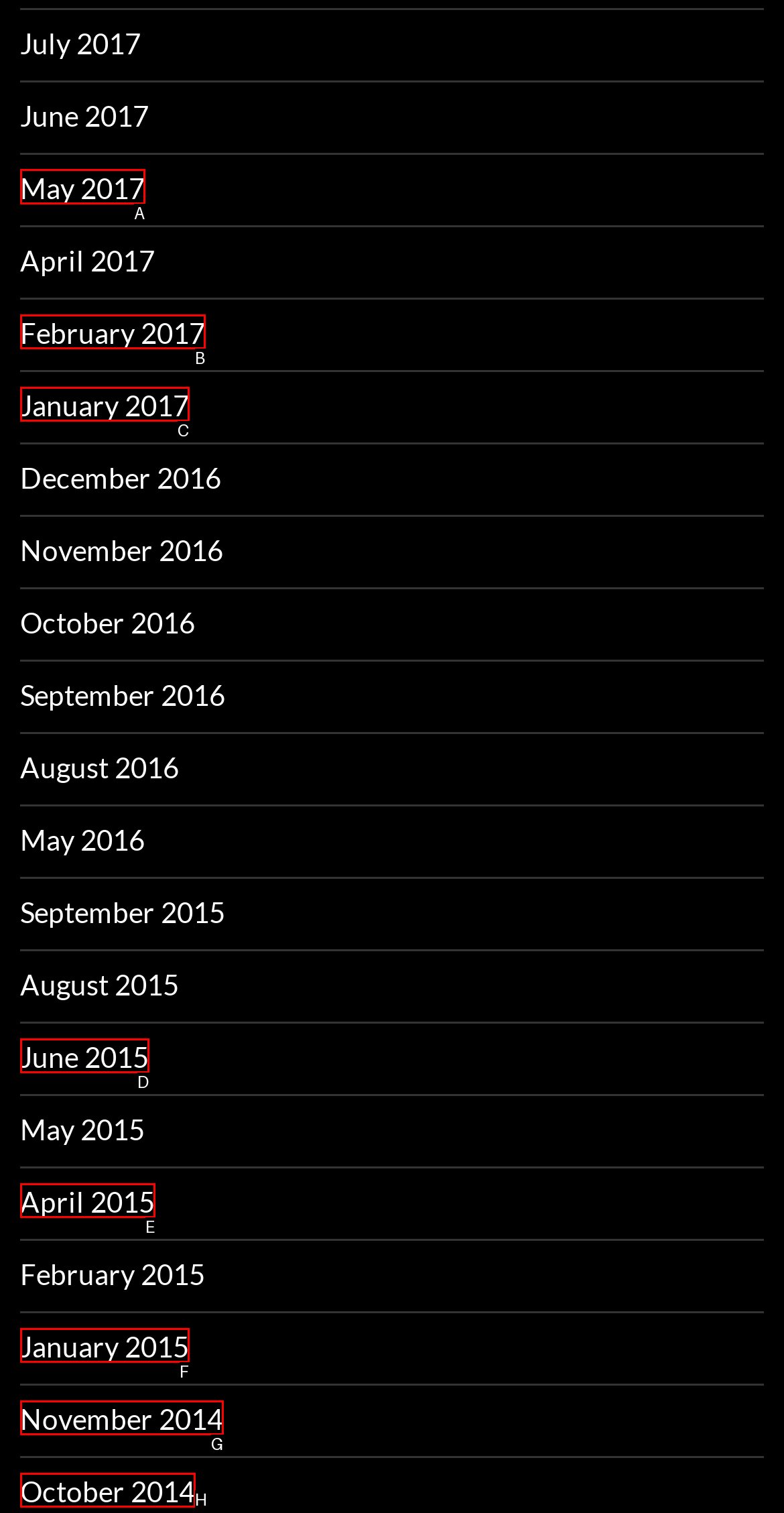Determine which HTML element to click on in order to complete the action: view May 2017.
Reply with the letter of the selected option.

A